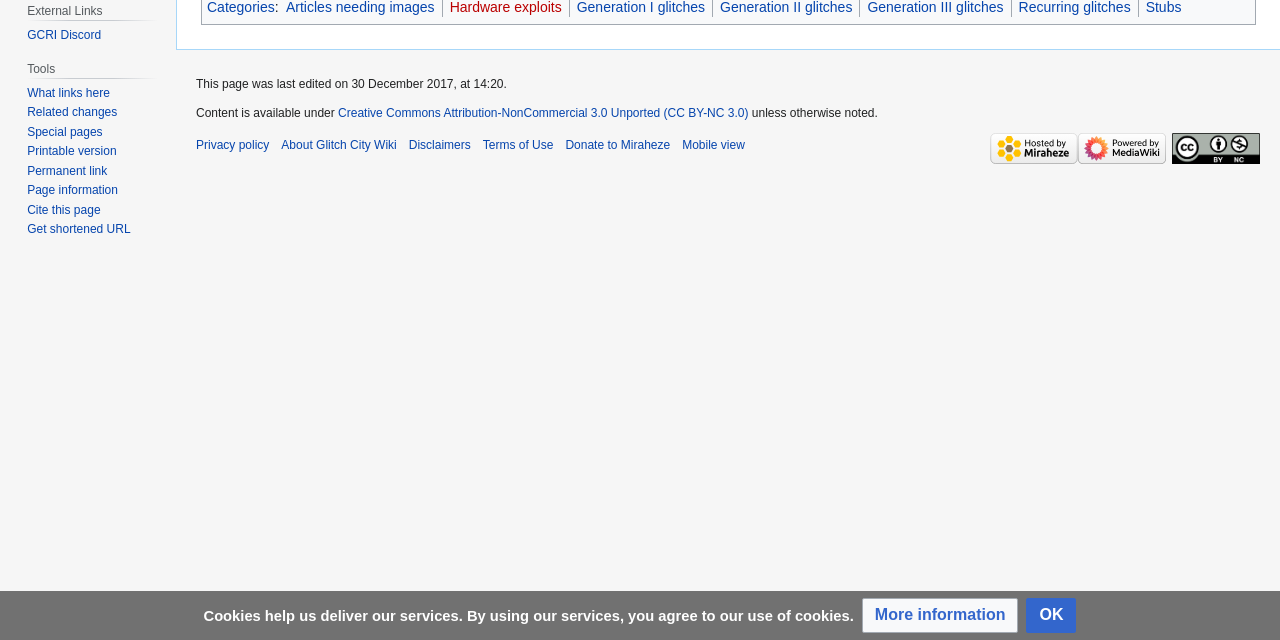Based on the element description "About Glitch City Wiki", predict the bounding box coordinates of the UI element.

[0.22, 0.216, 0.31, 0.238]